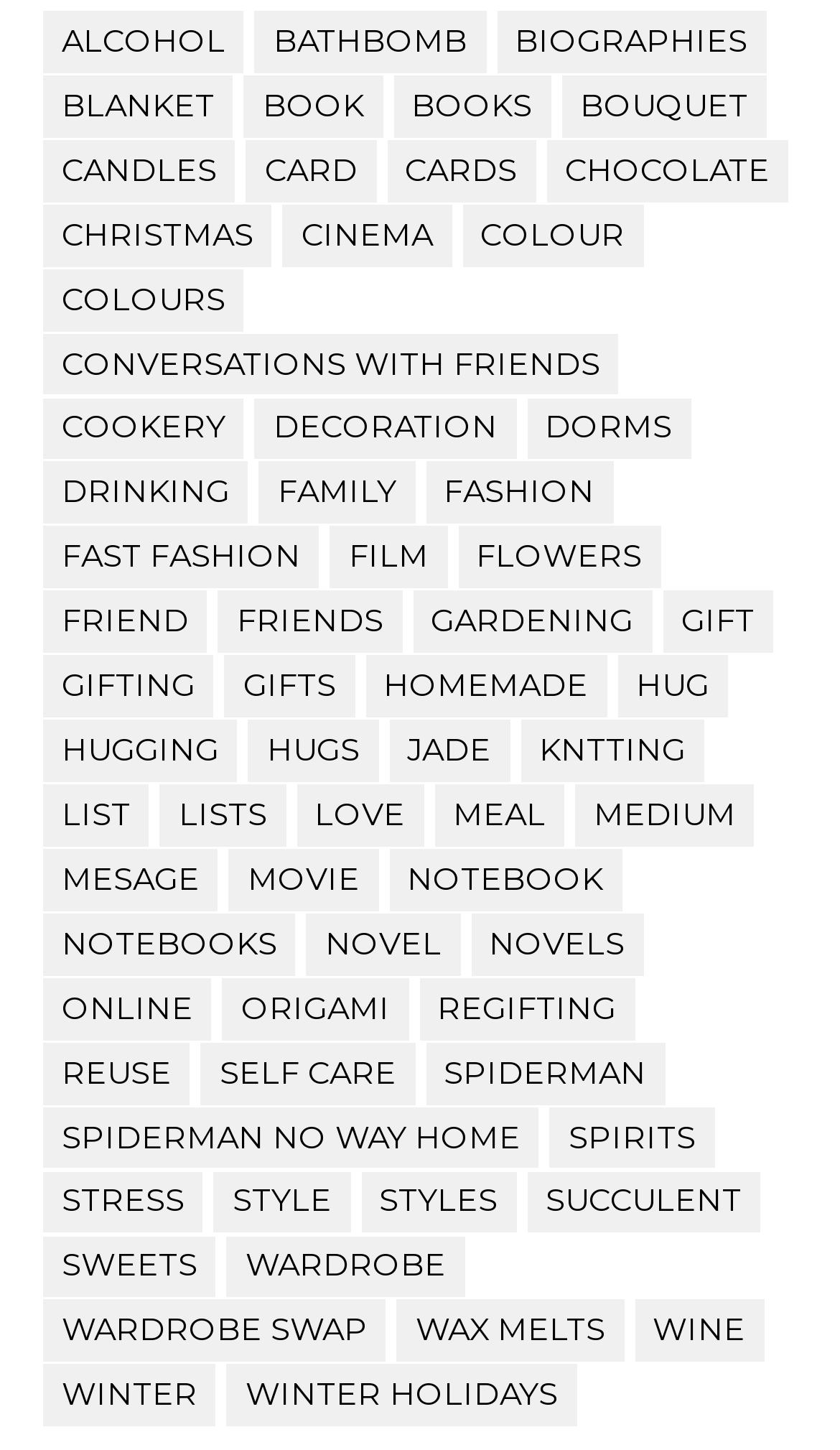Determine the bounding box coordinates of the UI element described by: "fast fashion".

[0.051, 0.363, 0.38, 0.406]